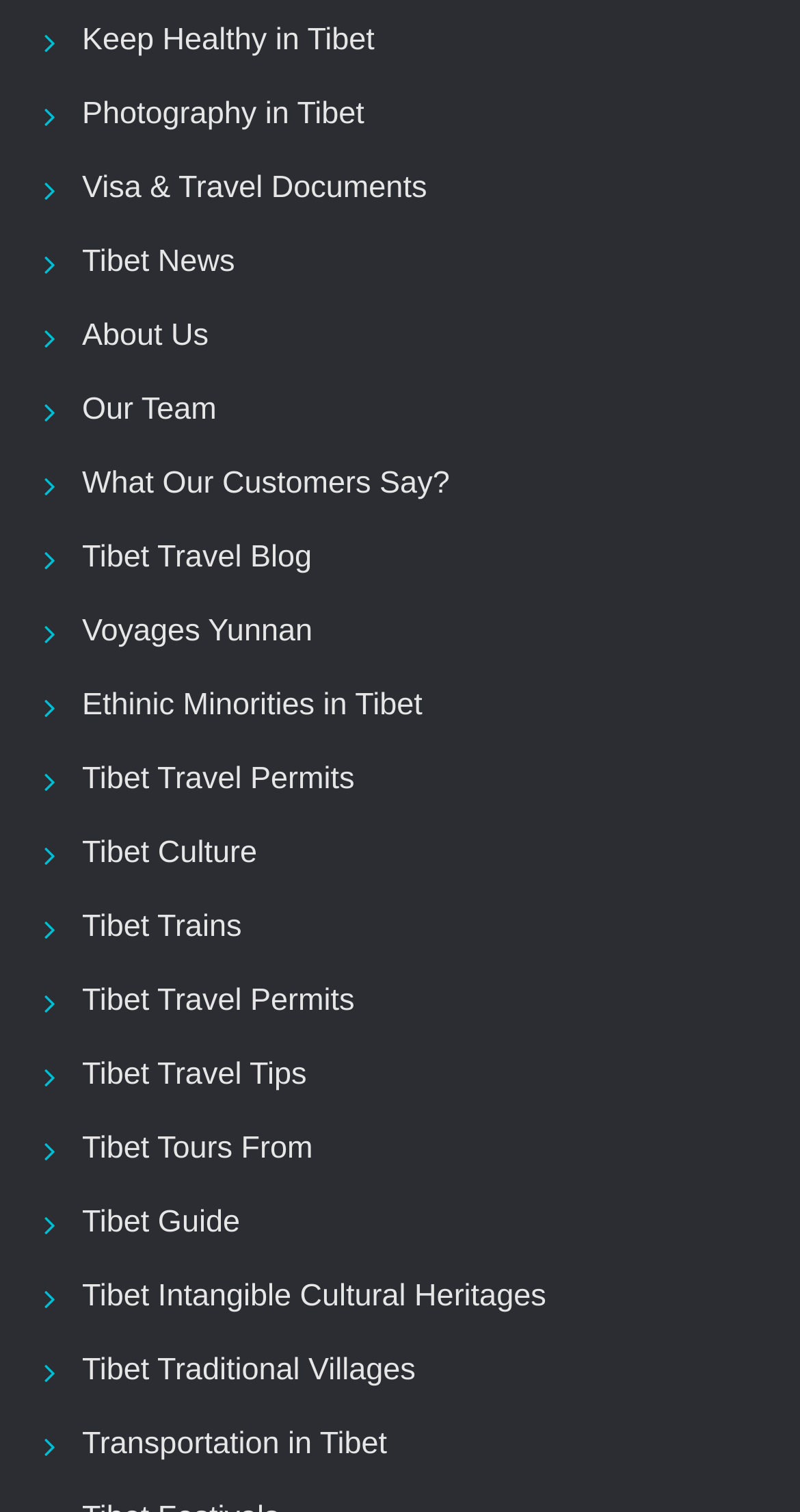Identify the bounding box of the UI component described as: "Our Team".

[0.103, 0.259, 0.271, 0.283]